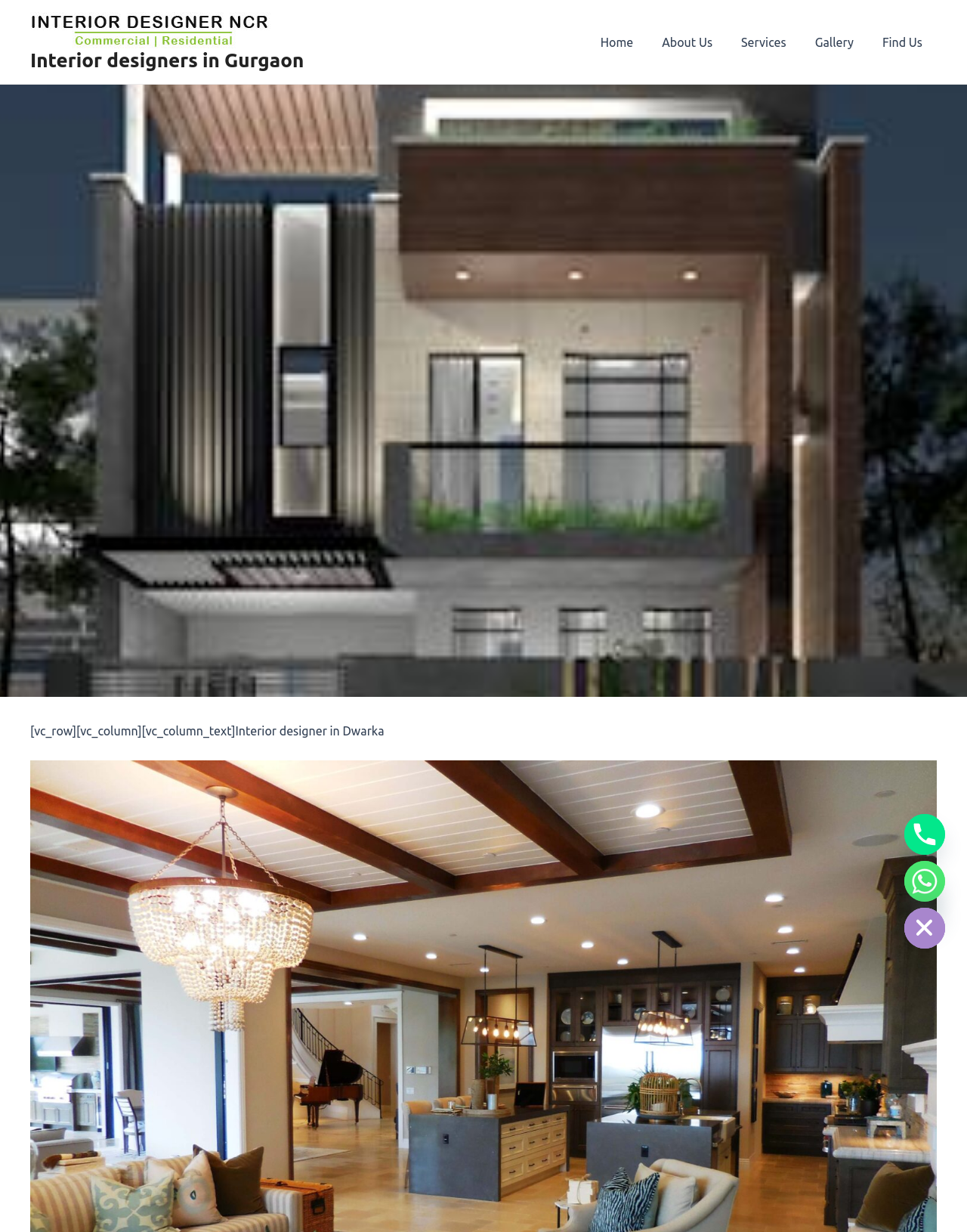Pinpoint the bounding box coordinates of the element you need to click to execute the following instruction: "Call the phone number". The bounding box should be represented by four float numbers between 0 and 1, in the format [left, top, right, bottom].

[0.935, 0.661, 0.977, 0.694]